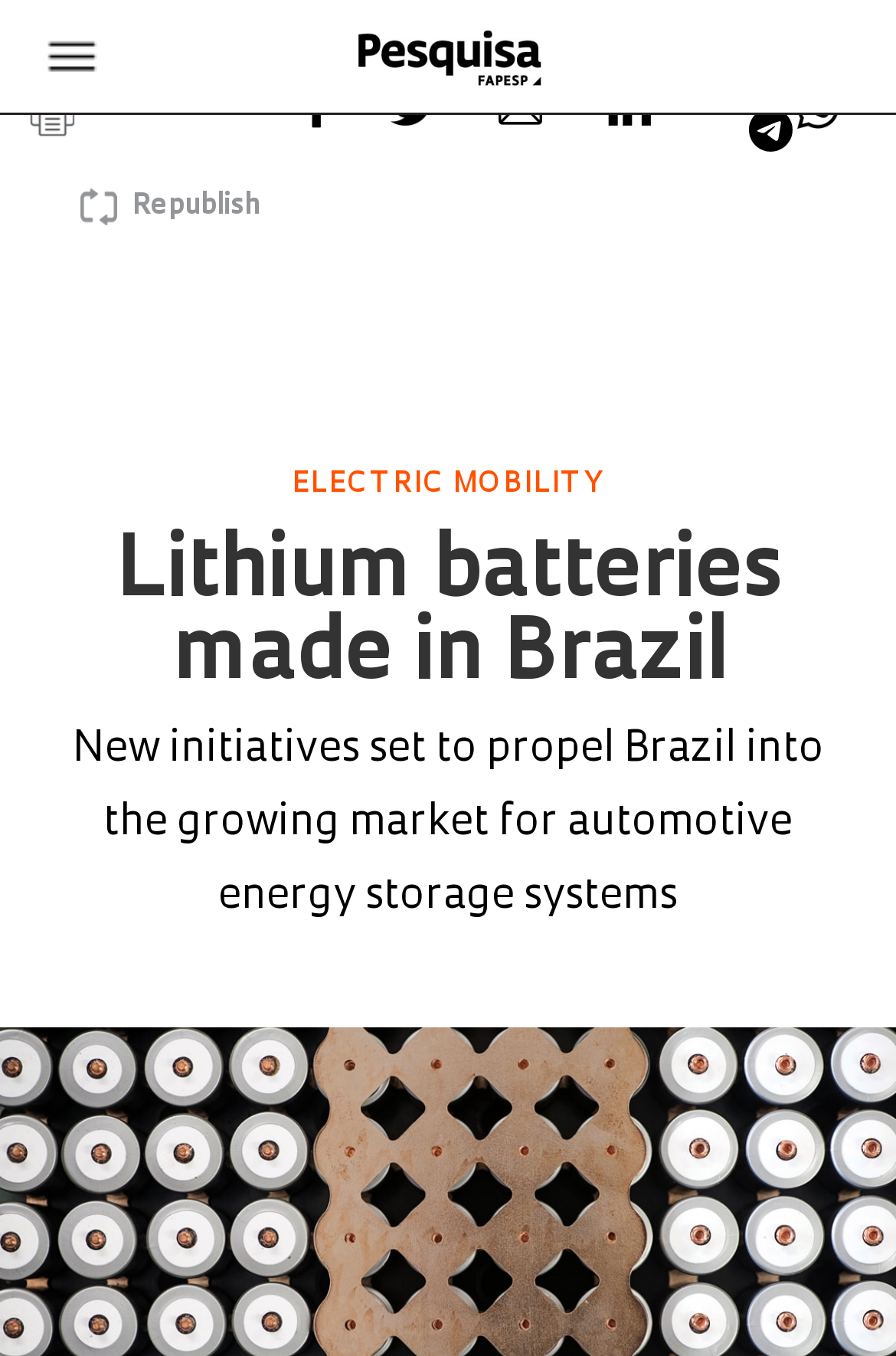Please indicate the bounding box coordinates of the element's region to be clicked to achieve the instruction: "Click on the Whatsapp share button". Provide the coordinates as four float numbers between 0 and 1, i.e., [left, top, right, bottom].

[0.89, 0.093, 1.0, 0.112]